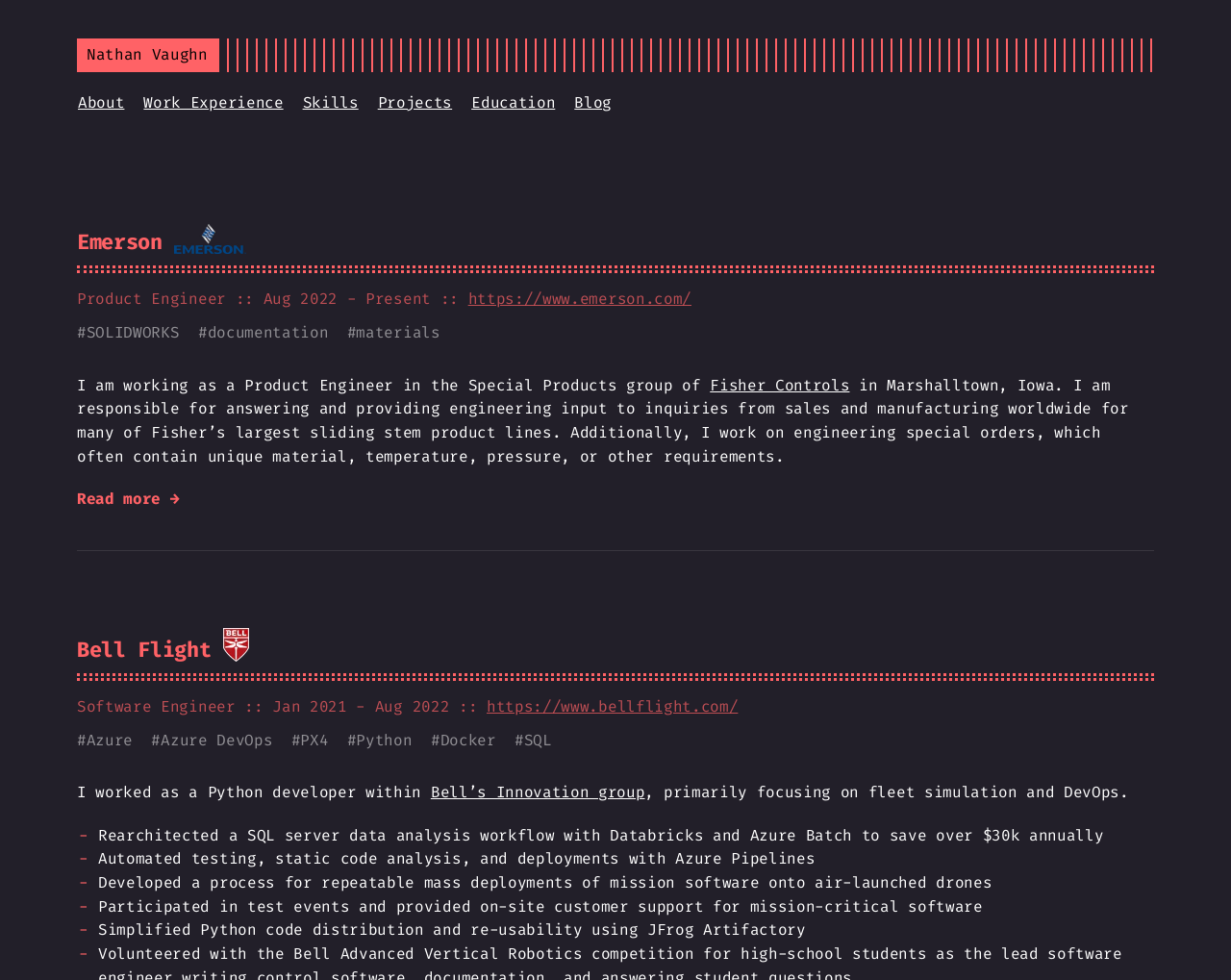Find the bounding box of the UI element described as: "Bell Flight". The bounding box coordinates should be given as four float values between 0 and 1, i.e., [left, top, right, bottom].

[0.062, 0.648, 0.212, 0.677]